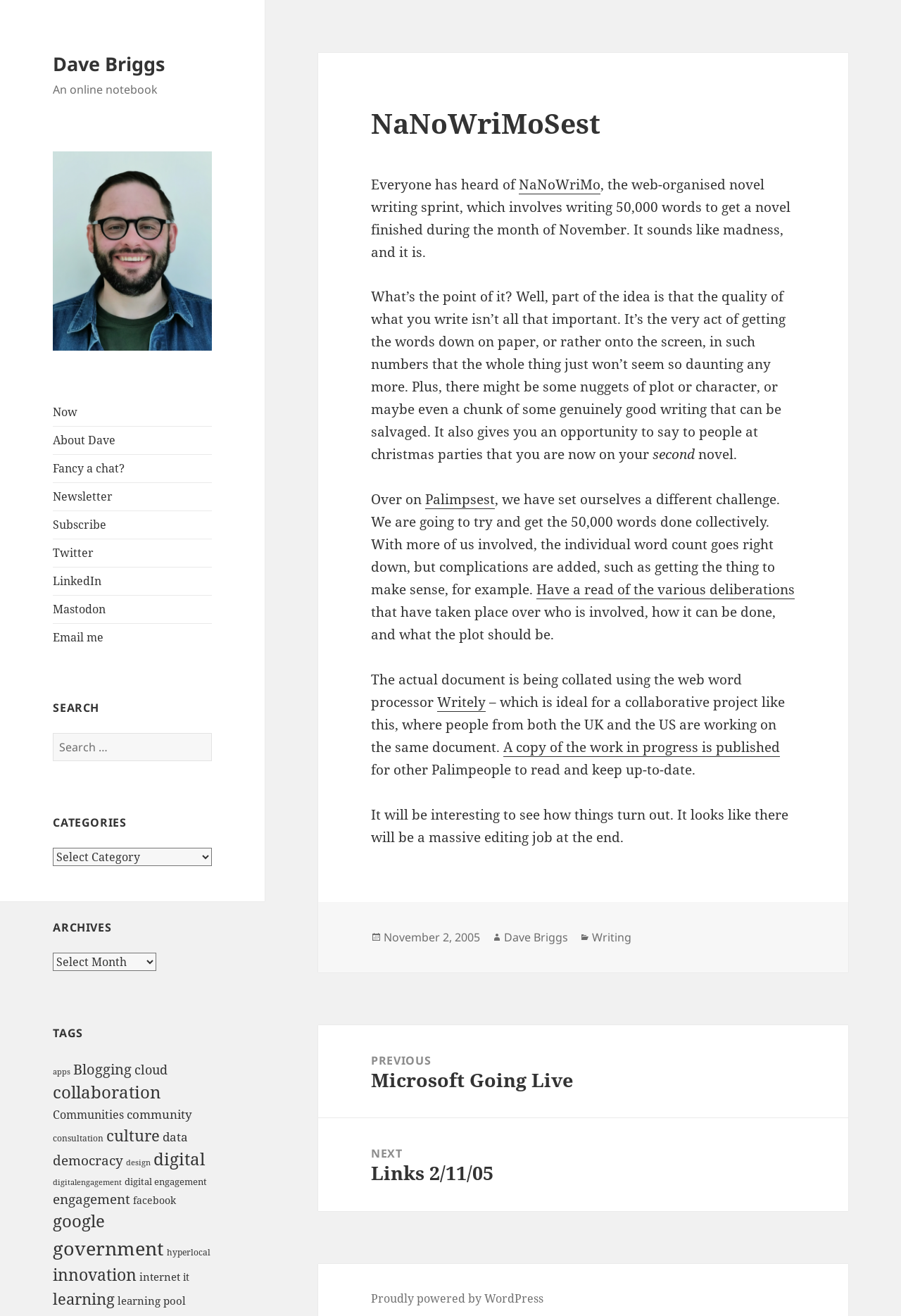Please identify the bounding box coordinates of where to click in order to follow the instruction: "Click the 'Unsplash' link".

None